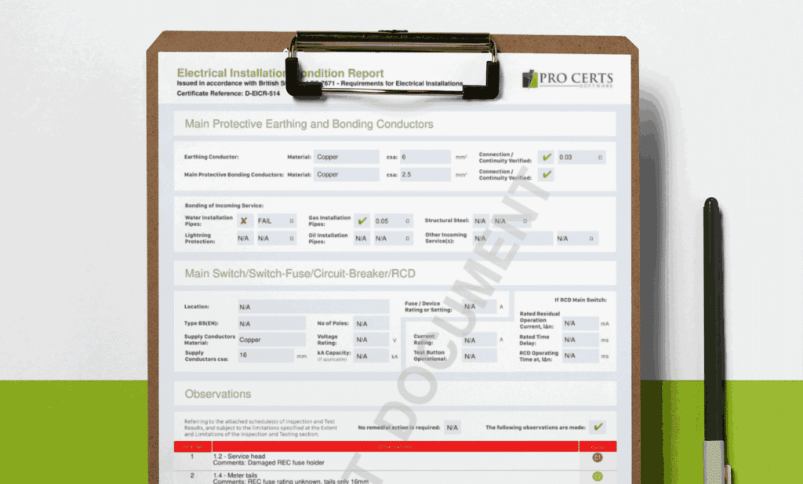Provide your answer in a single word or phrase: 
What is the name of the standard referenced in the report?

BS 7671